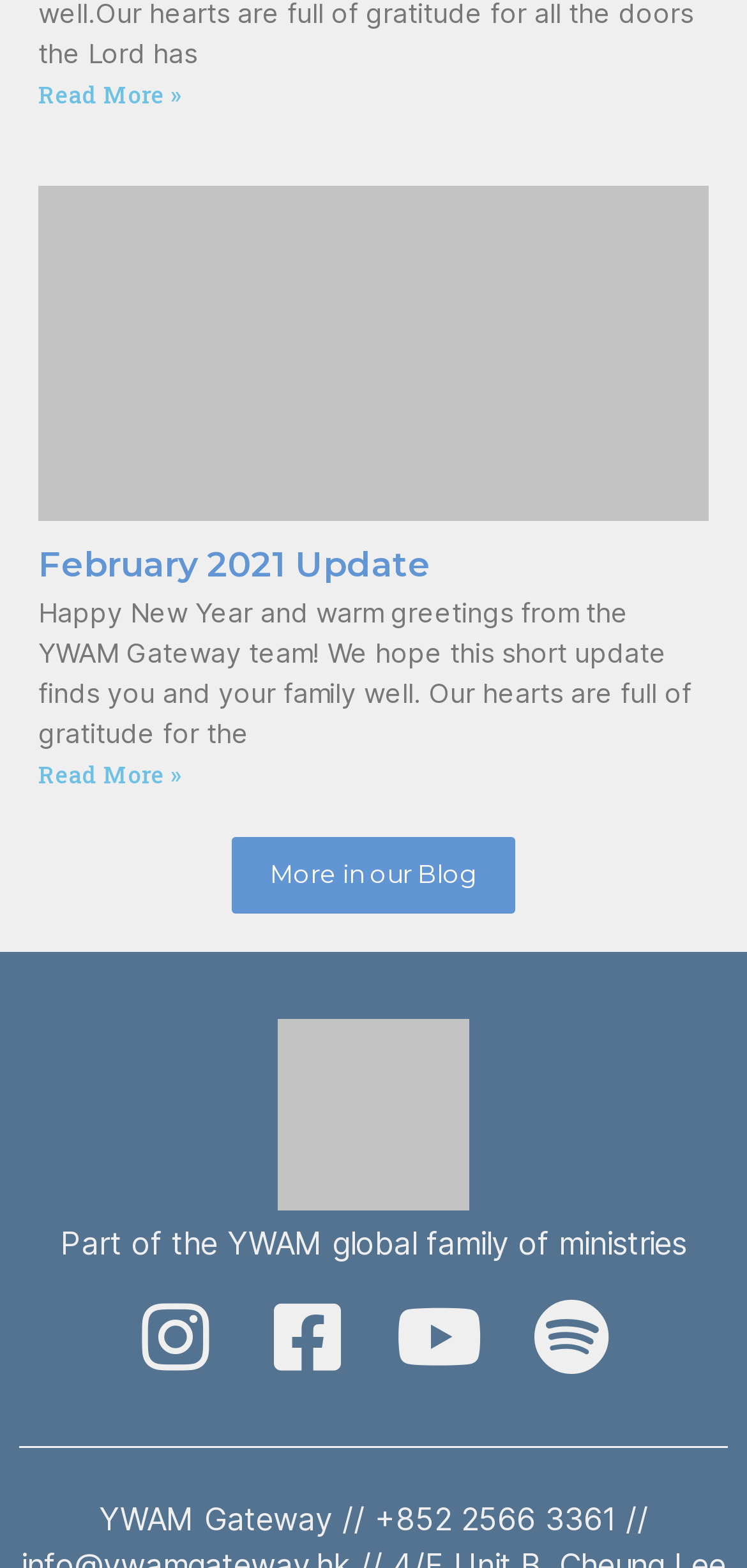Use a single word or phrase to answer the question:
How many social media links are present on the webpage?

4